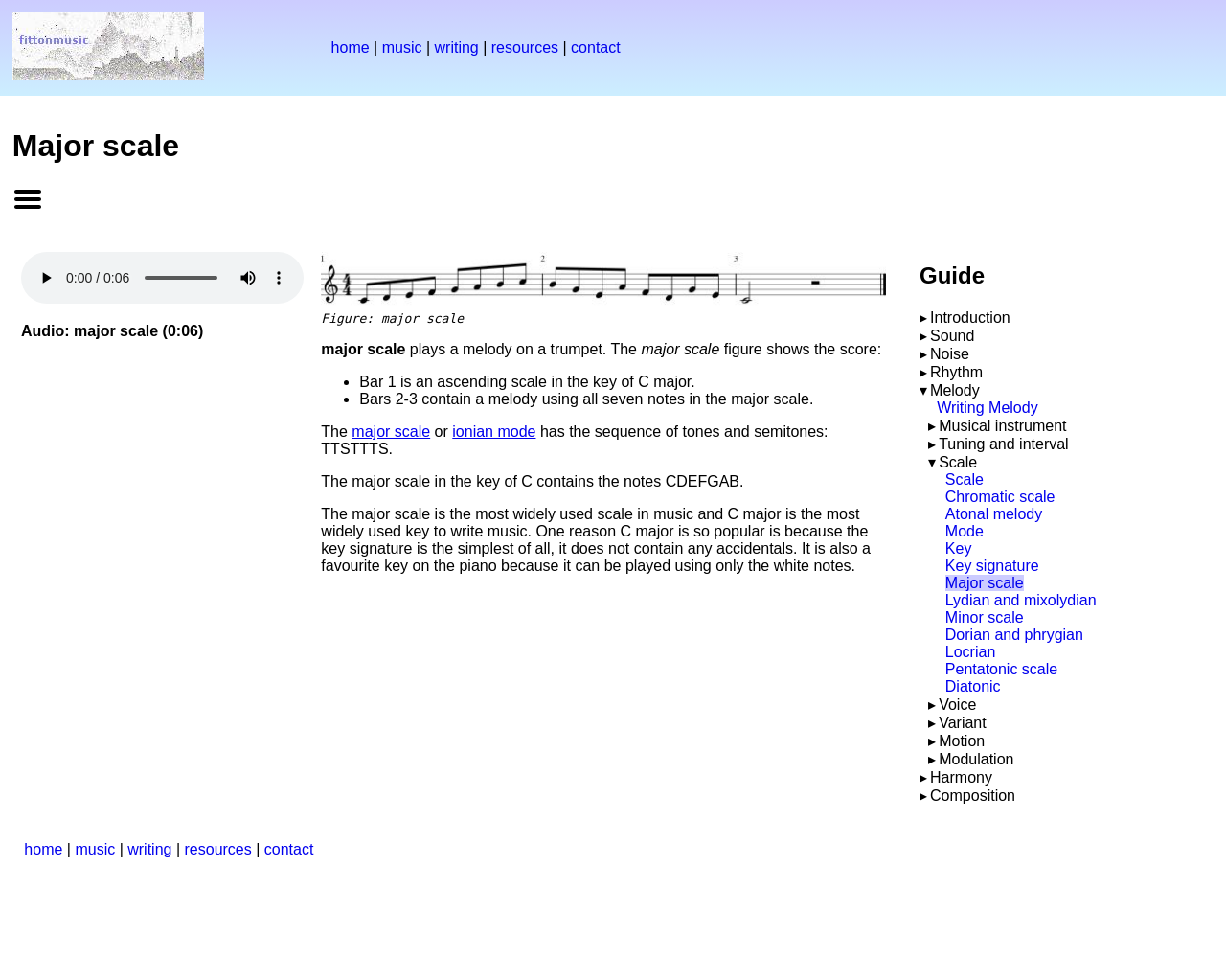Describe the entire webpage, focusing on both content and design.

This webpage is about the craft of music writing, specifically focusing on the major scale. At the top, there is a navigation bar with links to "home", "music", "writing", "resources", and "contact". Below the navigation bar, there is a heading "Major scale" and a link to "Menu" with an accompanying image.

On the left side of the page, there is an audio player with a play button, a slider to scrub through the audio, a mute button, and a button to show more media controls. Above the audio player, there is a static text "Audio: major scale (0:06)".

To the right of the audio player, there is a figure with an image of a major scale and a caption "Figure: major scale". Below the figure, there is a paragraph of text describing a melody played on a trumpet, accompanied by a score.

The main content of the page is divided into sections, starting with a section about the major scale, which includes a description of the sequence of tones and semitones, and the notes in the key of C major. This is followed by a section about the characteristics of the major scale, including its popularity and simplicity.

Further down the page, there is a guide section with headings for "Introduction", "Sound", "Noise", "Rhythm", "Melody", and others. Each heading has a list of links to related topics, such as "Writing Melody", "Musical instrument", "Tuning and interval", and "Scale". There are also links to more specific topics, such as "Chromatic scale", "Atonal melody", "Mode", and "Key signature".

At the bottom of the page, there is a footer section with a repeat of the navigation links.